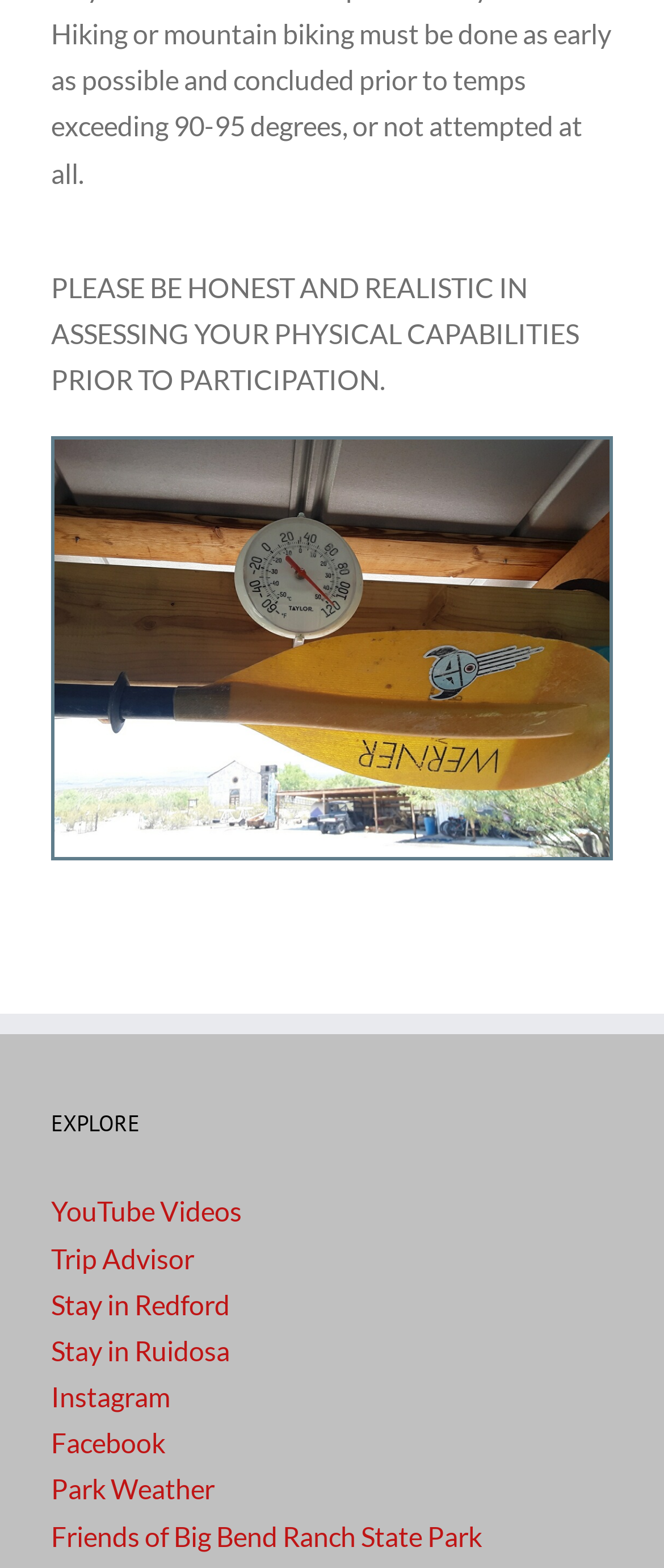What is the image on the webpage?
Based on the visual, give a brief answer using one word or a short phrase.

Unknown